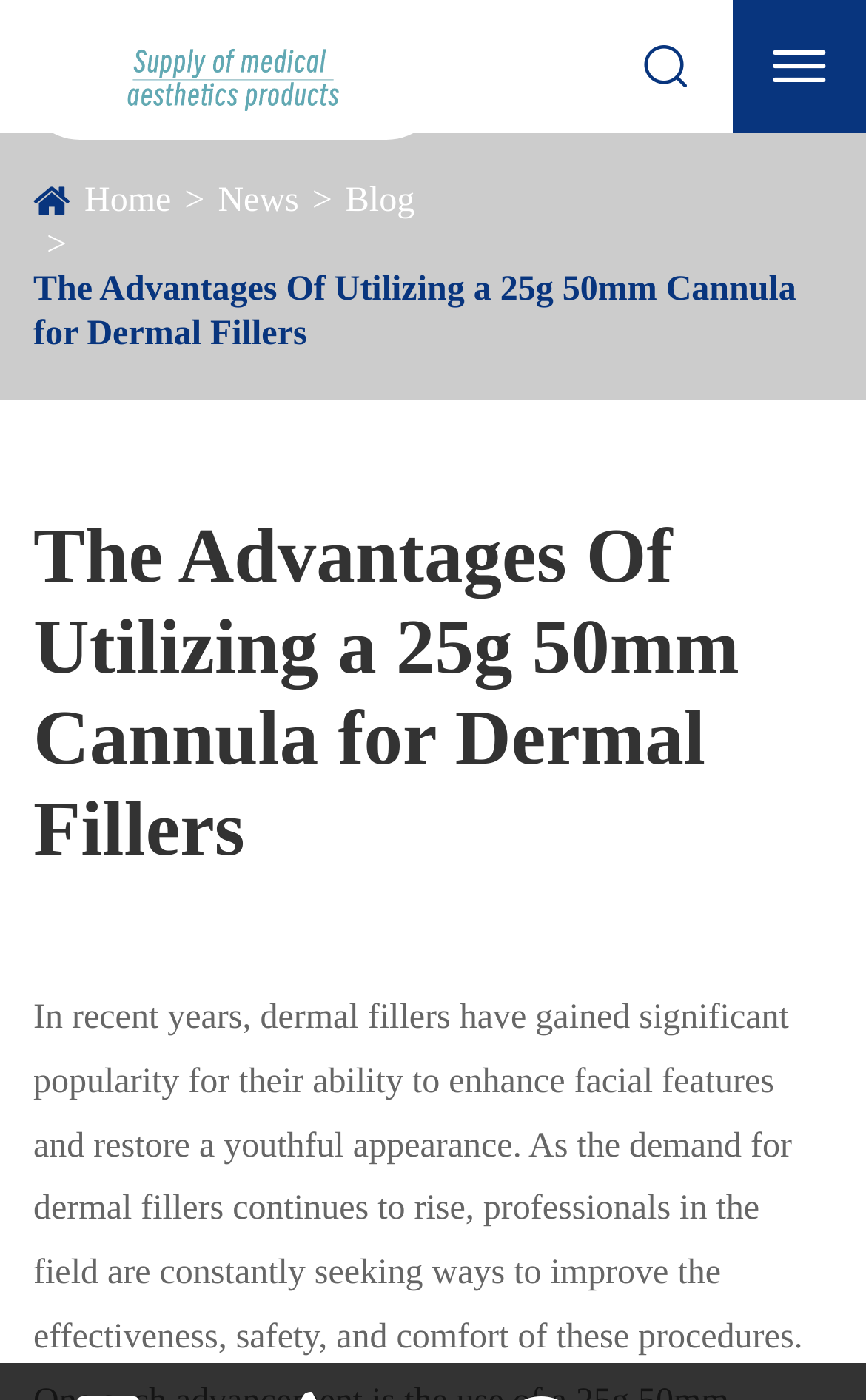How many navigation links are there?
Provide a short answer using one word or a brief phrase based on the image.

3